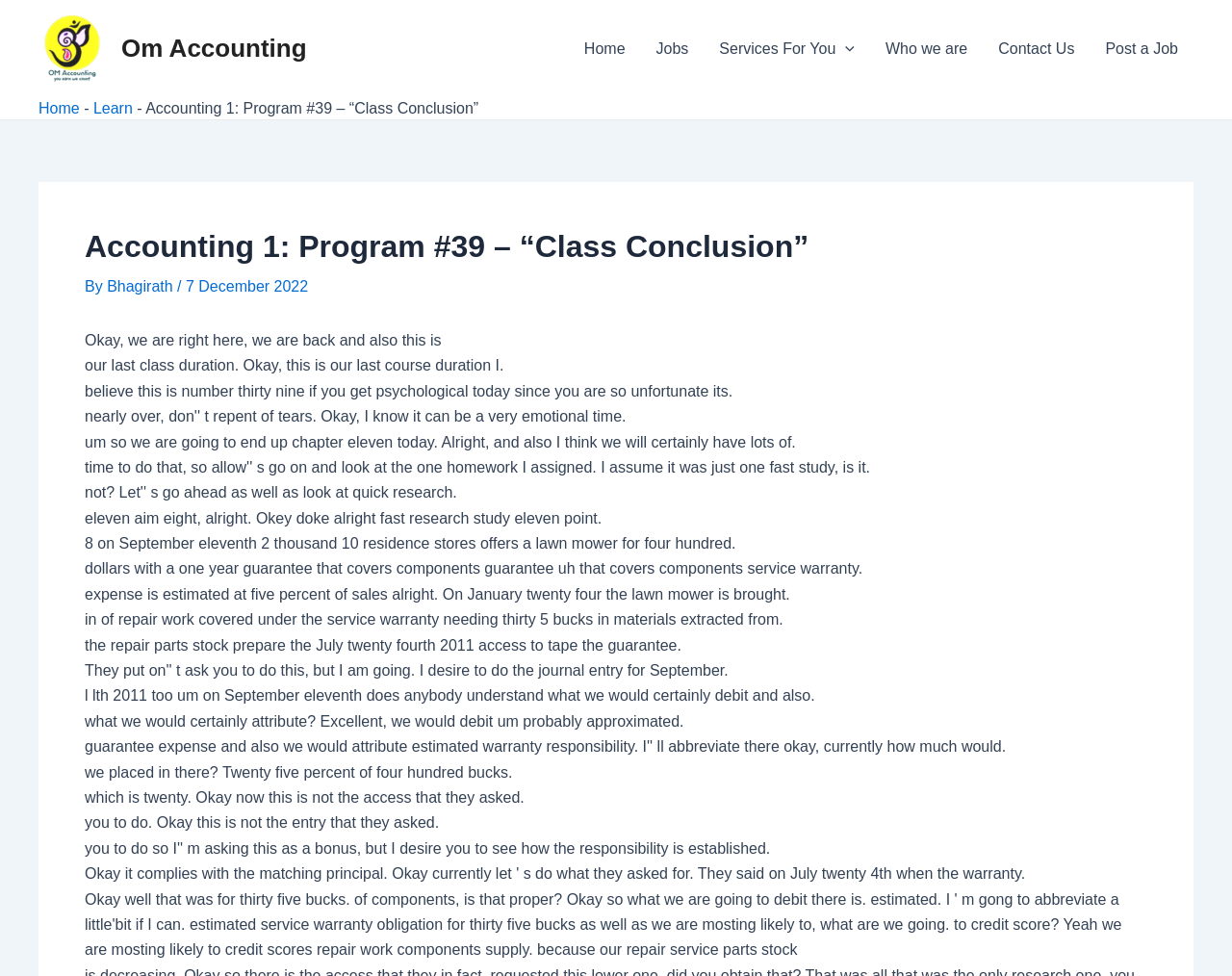Determine the bounding box coordinates of the region I should click to achieve the following instruction: "Click the Post a Job link". Ensure the bounding box coordinates are four float numbers between 0 and 1, i.e., [left, top, right, bottom].

[0.885, 0.011, 0.969, 0.09]